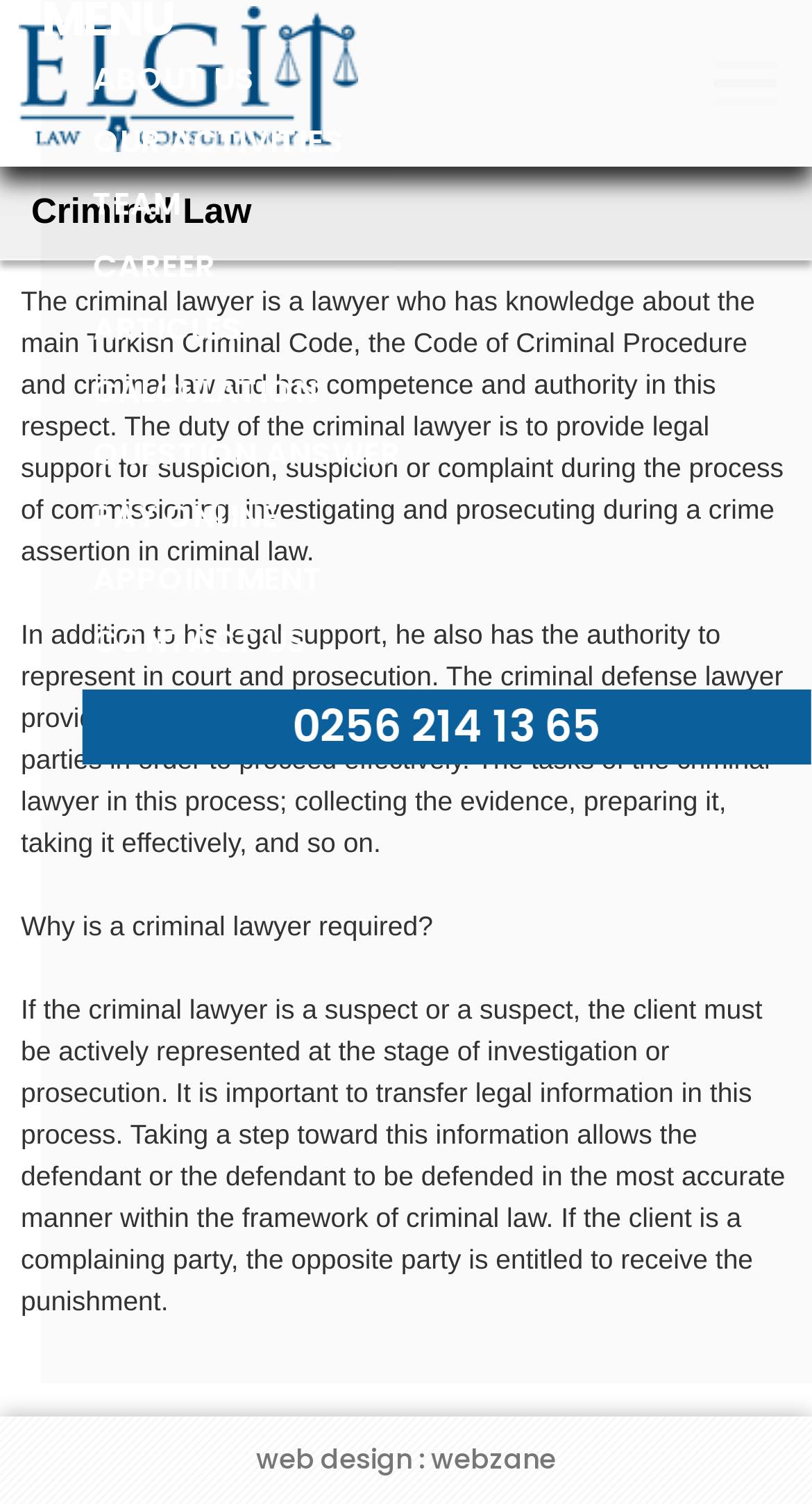Why is a criminal lawyer required?
Examine the image closely and answer the question with as much detail as possible.

A criminal lawyer is required because they can provide effective representation to the parties involved in a crime assertion, including suspicion, investigation, and prosecution. They have the knowledge and expertise to navigate the criminal law system and ensure that their clients receive a fair trial.